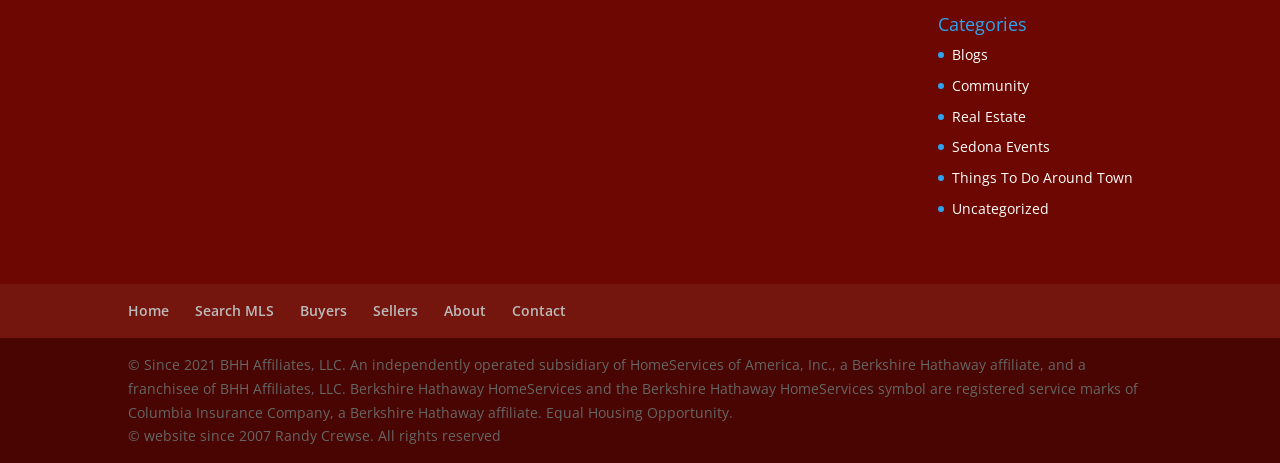What year did the website start?
Using the details from the image, give an elaborate explanation to answer the question.

I found the year the website started by looking at the copyright information at the bottom of the page, which mentions 'website since 2007 Randy Crewse. All rights reserved'.